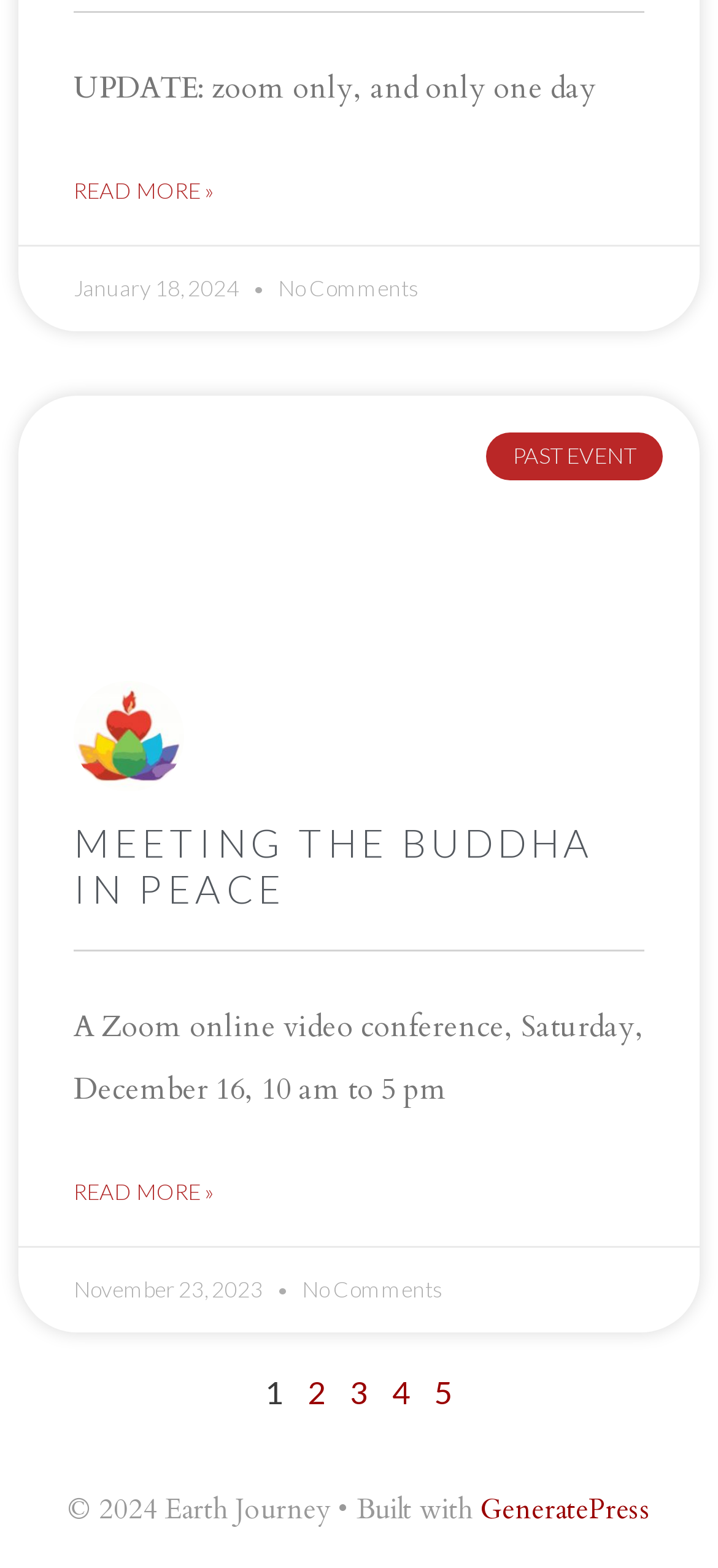Identify the bounding box coordinates of the clickable section necessary to follow the following instruction: "Read more about Dr. Fred Cooper to teach feb. 2 On the Milarepa Songs of Realization–Zoom only". The coordinates should be presented as four float numbers from 0 to 1, i.e., [left, top, right, bottom].

[0.103, 0.112, 0.297, 0.133]